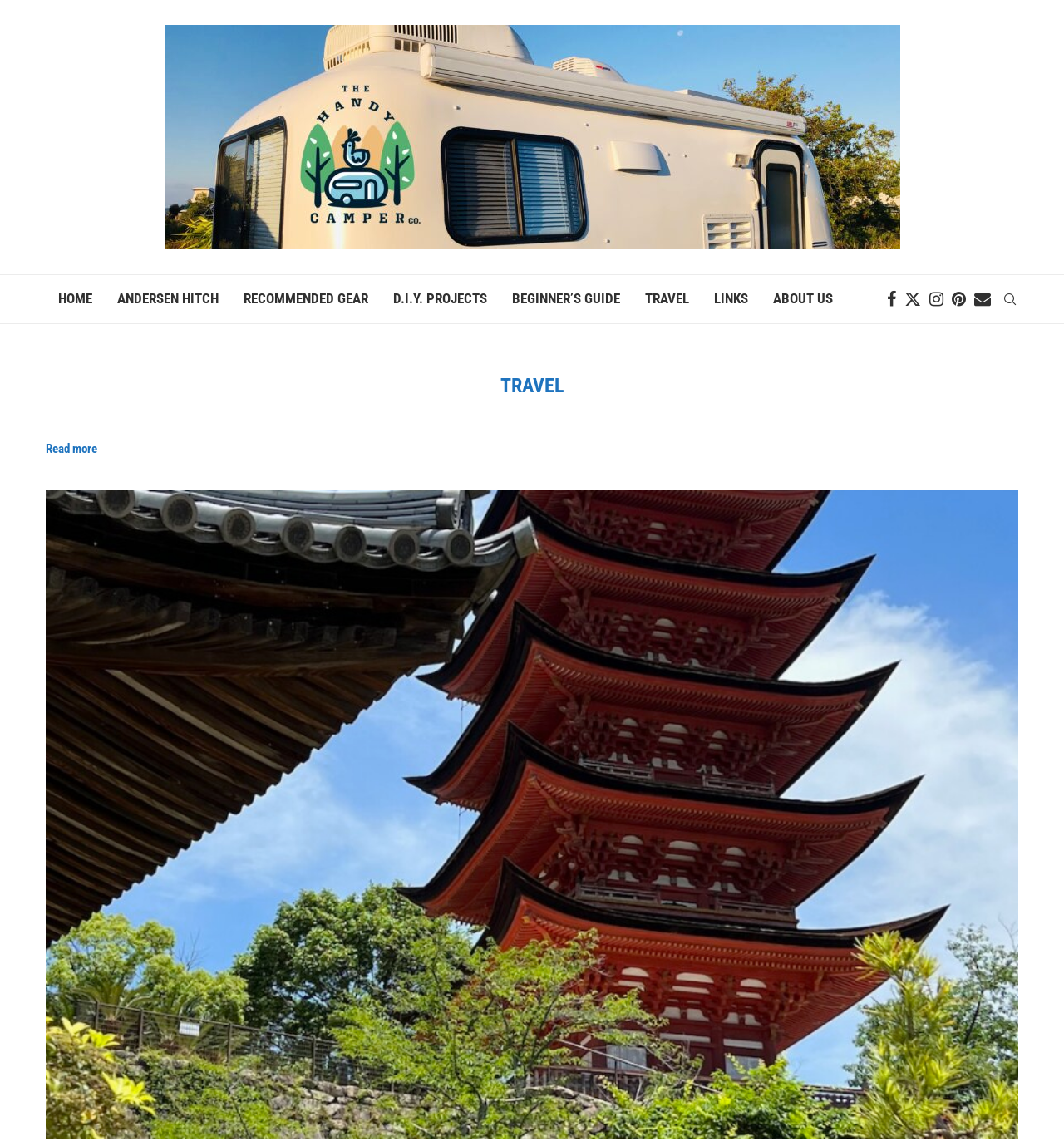Find the bounding box of the UI element described as follows: "Privacy Policy".

None